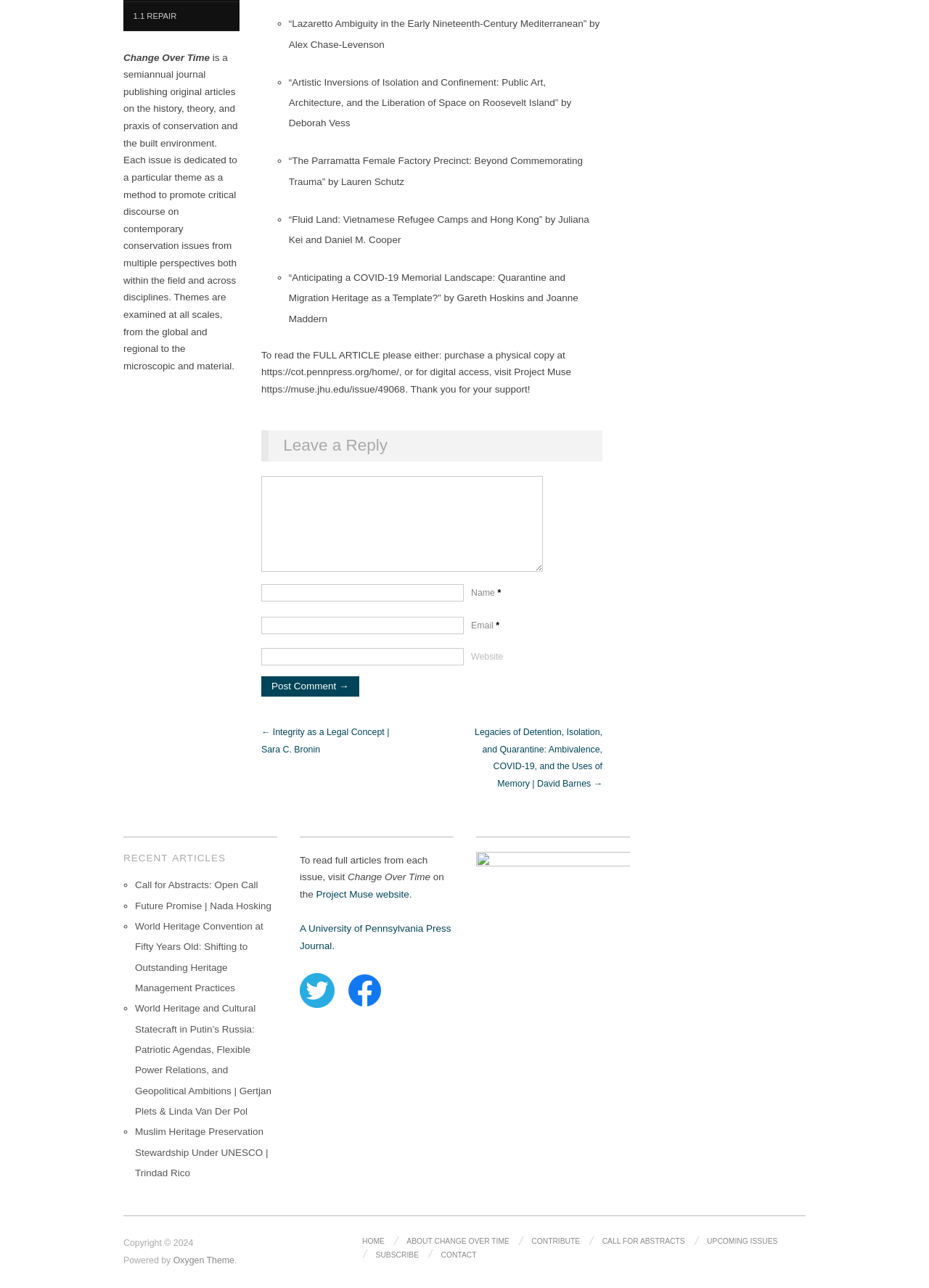Extract the bounding box coordinates of the UI element described: "name="comment"". Provide the coordinates in the format [left, top, right, bottom] with values ranging from 0 to 1.

[0.281, 0.37, 0.584, 0.45]